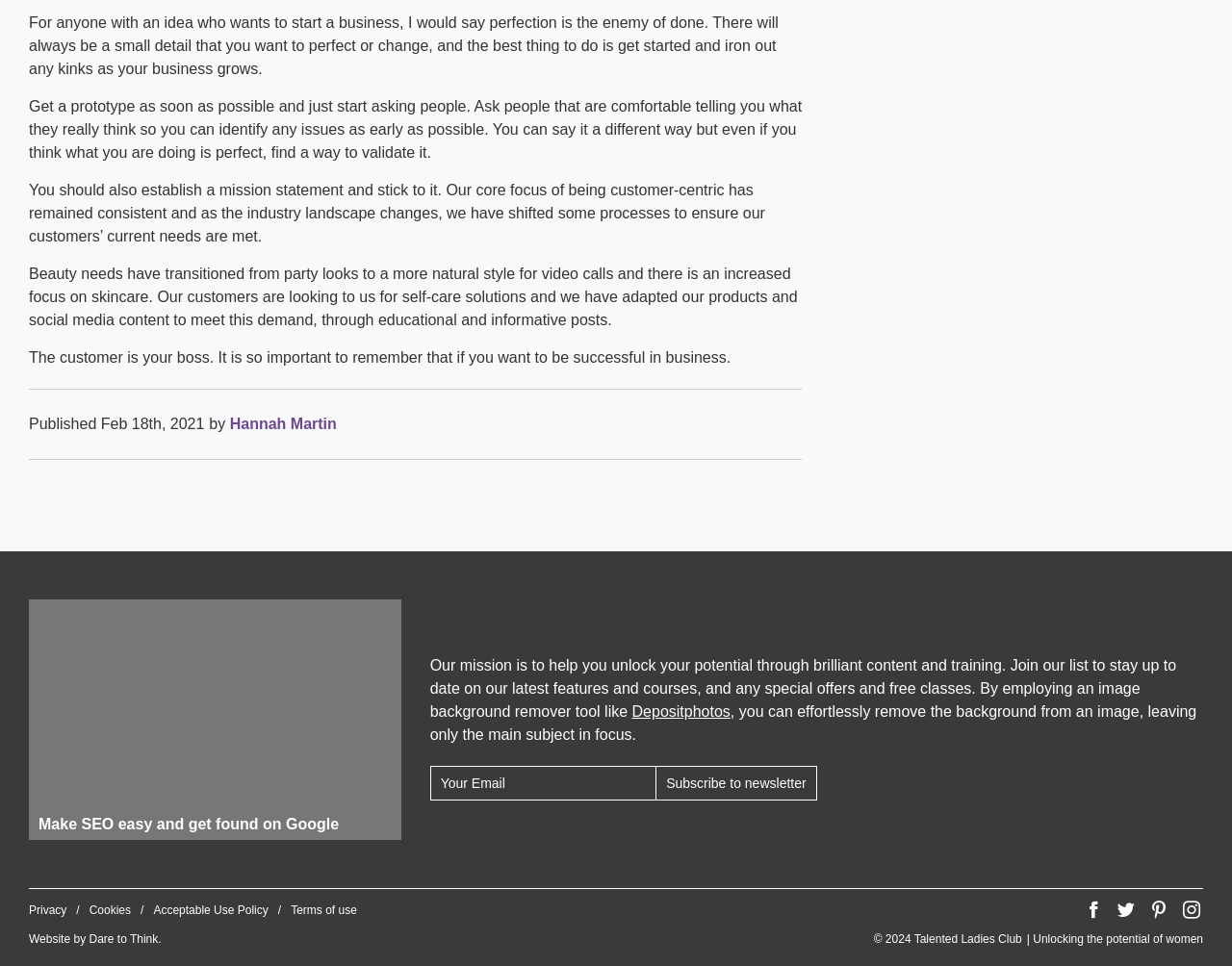Determine the bounding box coordinates of the clickable element necessary to fulfill the instruction: "Learn about SEO". Provide the coordinates as four float numbers within the 0 to 1 range, i.e., [left, top, right, bottom].

[0.023, 0.621, 0.326, 0.87]